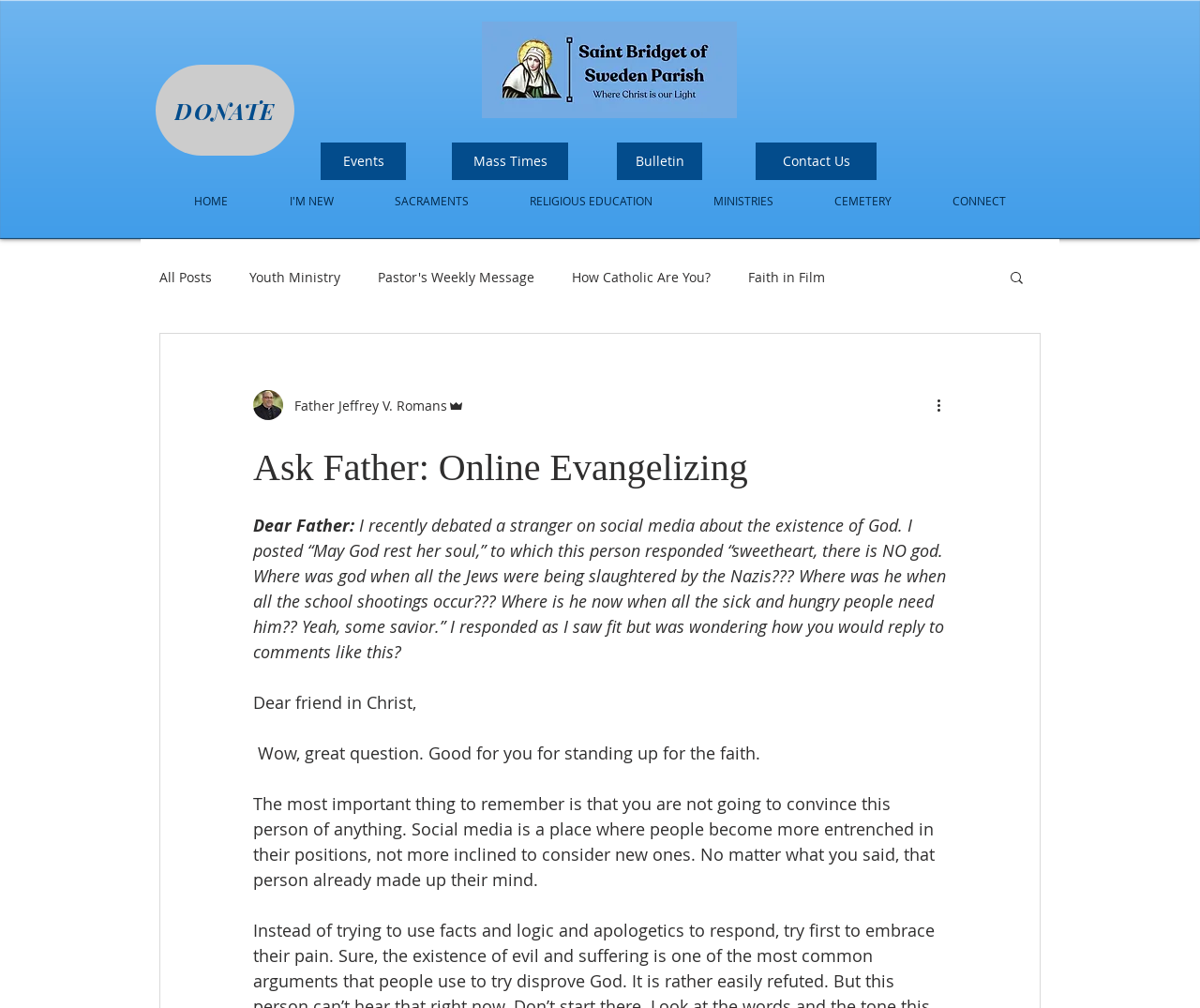Provide a comprehensive description of the webpage.

The webpage appears to be a blog or online publication focused on Catholicism and evangelization. At the top of the page, there are several links to different sections of the website, including "DONATE", "Events", "Mass Times", "Bulletin", and "Contact Us". Below these links, there is a navigation menu with links to various categories, such as "HOME", "I'M NEW", "SACRAMENTS", and "MINISTRIES".

To the right of the navigation menu, there is a search button with a magnifying glass icon. Below the search button, there is a section dedicated to the blog, with links to different categories of posts, including "All Posts", "Youth Ministry", and "Pastor's Weekly Message".

The main content of the page is a Q&A section, where a reader has asked a question about how to respond to someone who denies the existence of God. The question is displayed in a block of text, followed by a response from "Father Jeffrey V. Romans", who is identified as the author of the response. The response is divided into several paragraphs, with the first paragraph addressing the reader and the subsequent paragraphs providing guidance on how to approach the situation.

There are several images on the page, including a heading image at the top, a writer's picture, and several icons associated with the search button and other interactive elements. Overall, the page has a clean and organized layout, with clear headings and concise text.